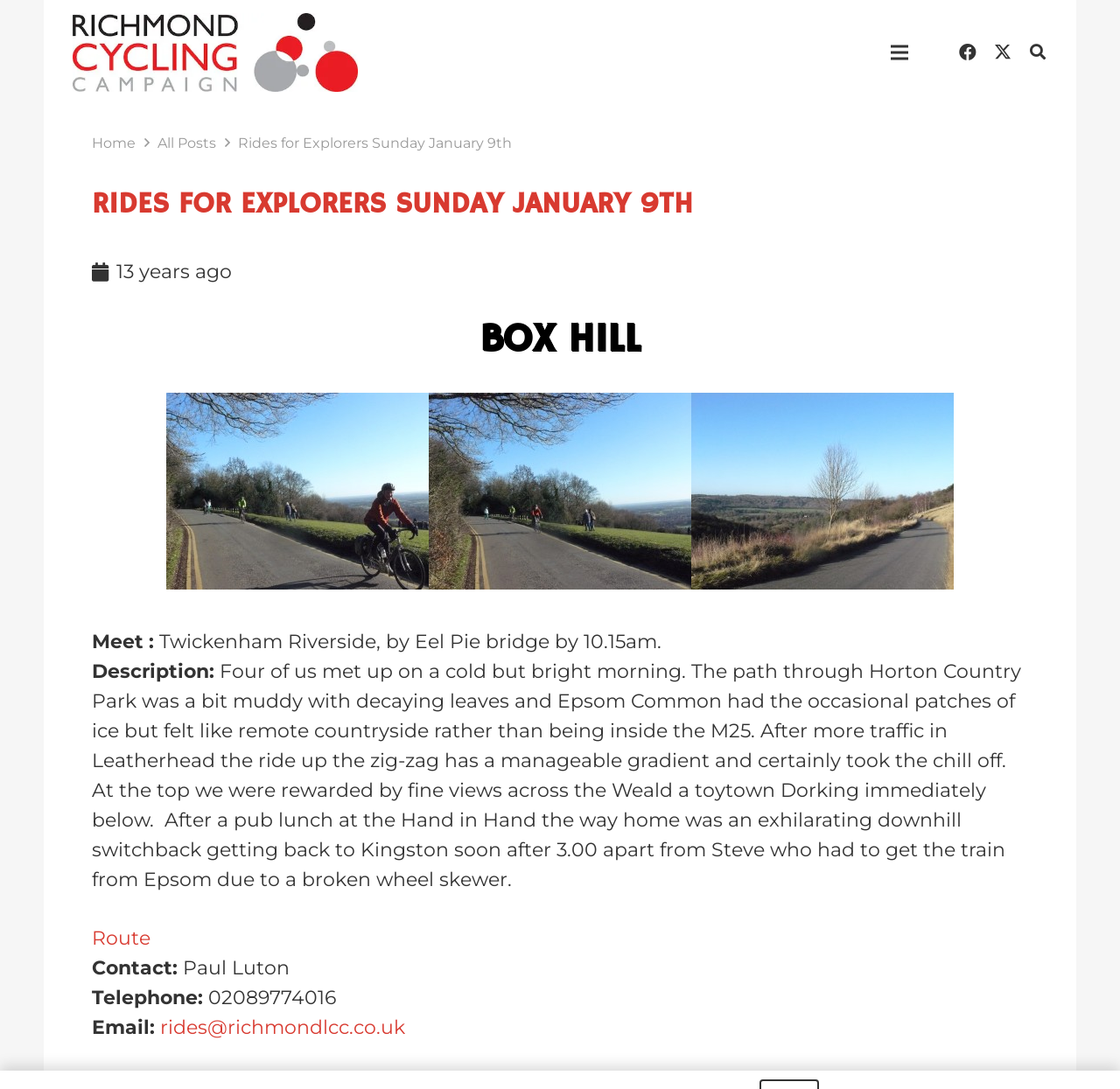Where is the meeting point?
Carefully analyze the image and provide a detailed answer to the question.

I found the meeting point by reading the static text element that says 'Meet : Twickenham Riverside, by Eel Pie bridge by 10.15am.'.